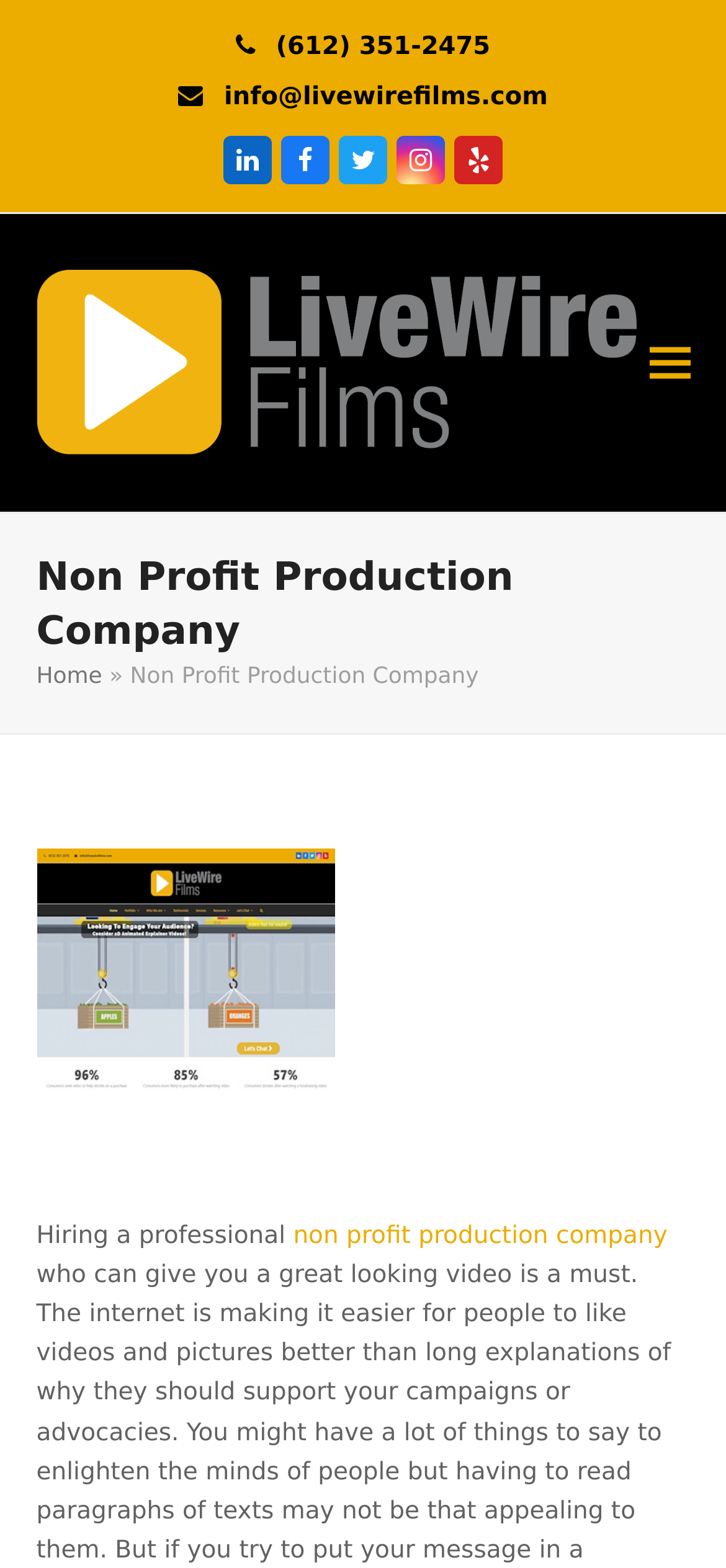Detail the features and information presented on the webpage.

The webpage is about Live Wire Films, a non-profit production company. At the top, there are contact information links, including a phone number, email address, and social media links to LinkedIn, Facebook, Twitter, Instagram, and Yelp. 

Below the contact information, there is a layout table that spans most of the width of the page. Within this table, there is a link to the company's main page, accompanied by an image with the same description. 

To the right of the layout table, there is a toggle button for the mobile menu. 

Below the toggle button, there is a header section that spans the full width of the page. This section contains a heading that reads "Non Profit Production Company". Below the heading, there is a navigation section that indicates the current page, with links to the home page and the current page. 

Further down, there is a static text element with a non-breaking space character, followed by a link to the company's main page, accompanied by an image with the same description. 

Finally, there is a paragraph of text that starts with "Hiring a professional" and contains a link to the company's non-profit production services.